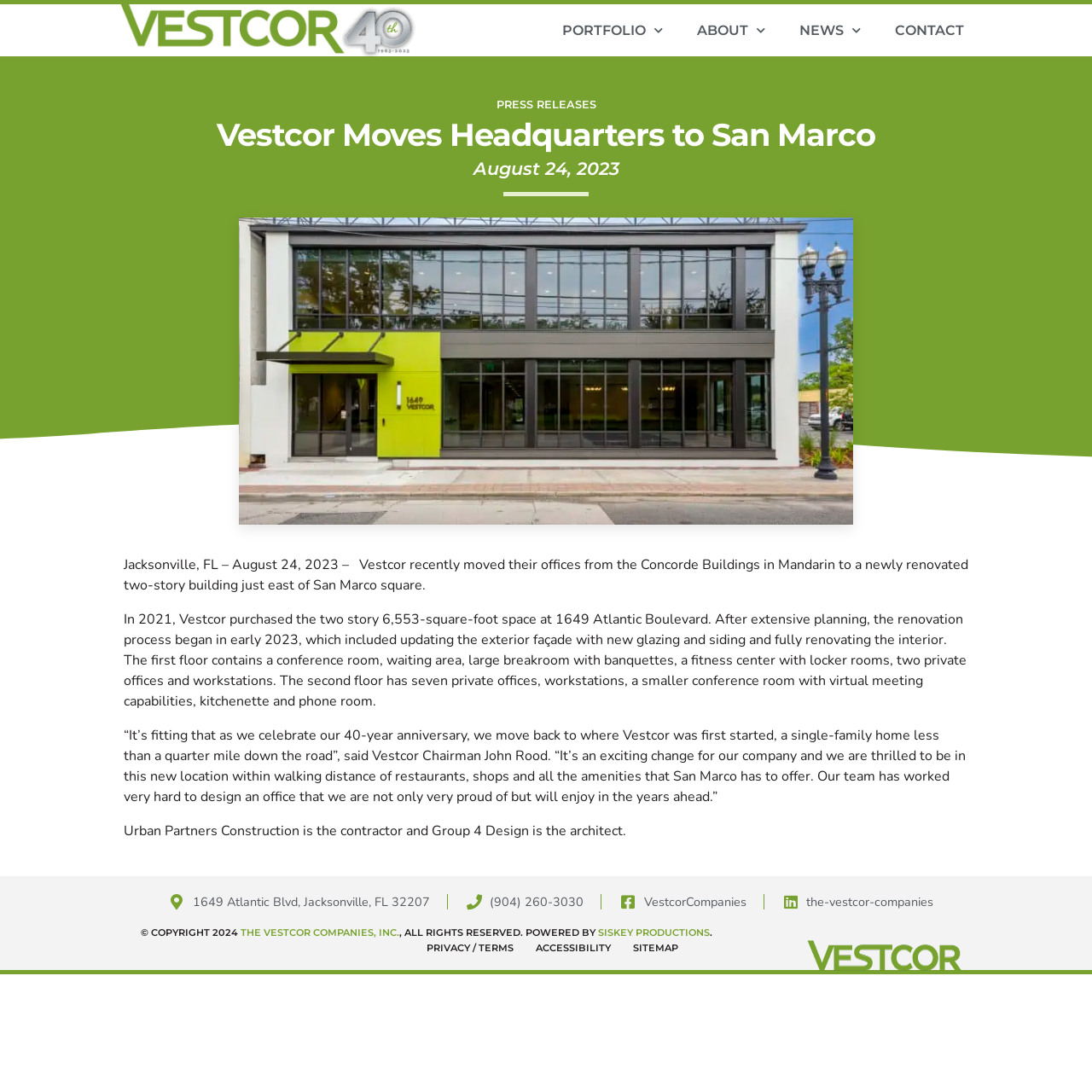Determine the bounding box coordinates of the clickable element necessary to fulfill the instruction: "Learn about 'Ancient Symbols'". Provide the coordinates as four float numbers within the 0 to 1 range, i.e., [left, top, right, bottom].

None